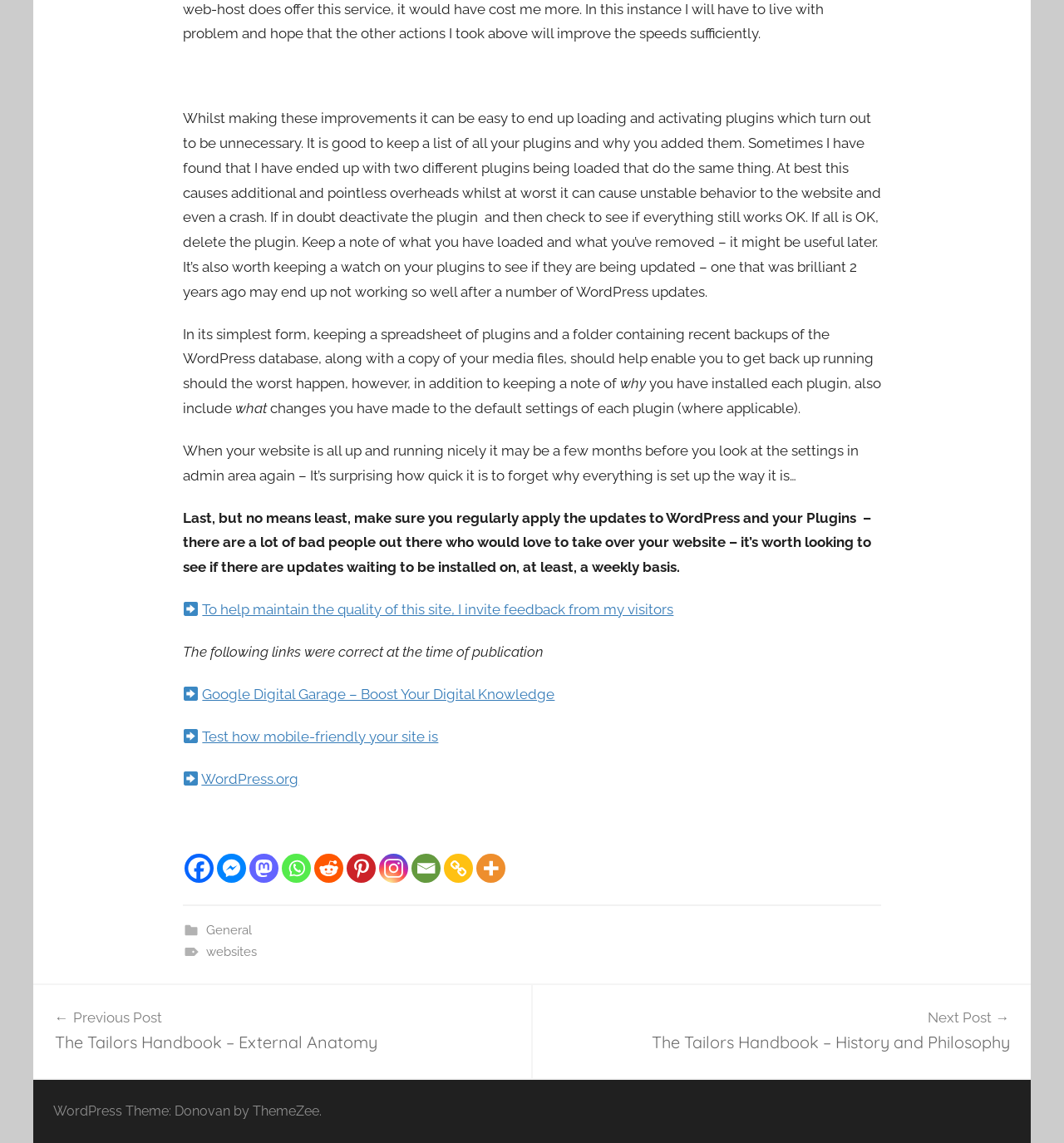Find the bounding box coordinates of the area to click in order to follow the instruction: "Open Facebook".

[0.173, 0.747, 0.201, 0.772]